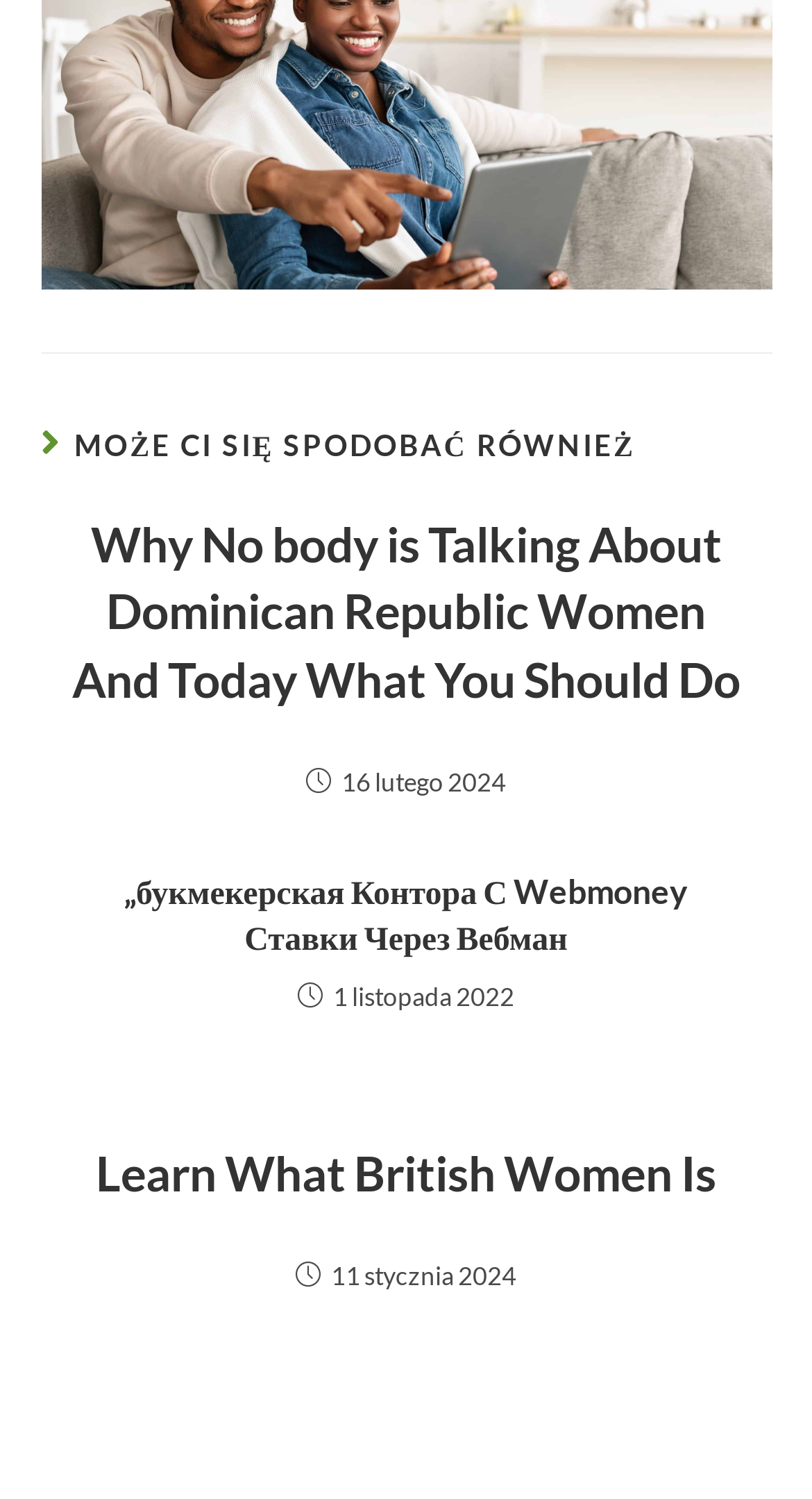How many articles are on this webpage?
Please provide a single word or phrase in response based on the screenshot.

3